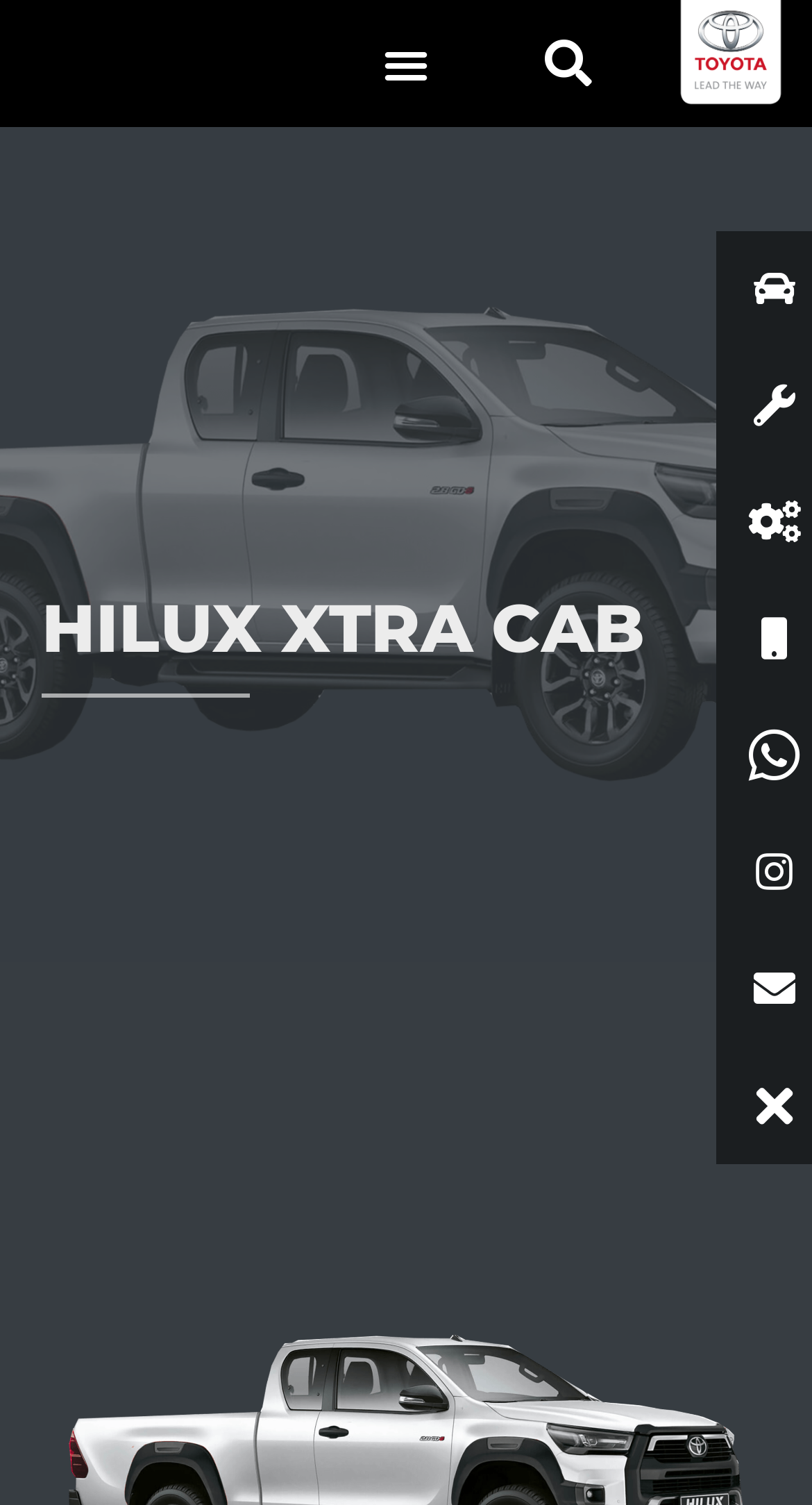Using the description "Menu", predict the bounding box of the relevant HTML element.

[0.458, 0.019, 0.542, 0.065]